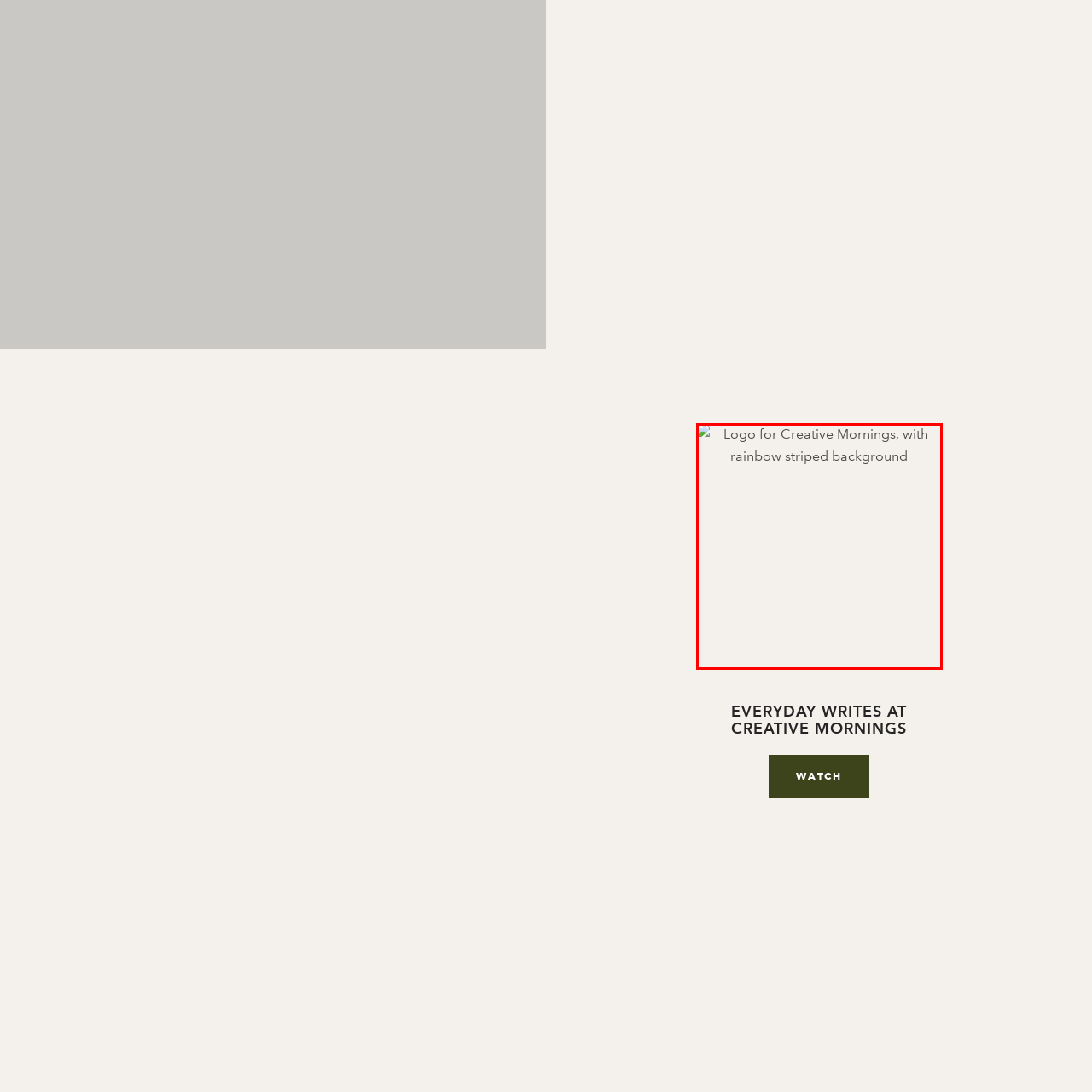Refer to the image area inside the black border, What does the 'WATCH' link suggest? 
Respond concisely with a single word or phrase.

An invitation to engage further